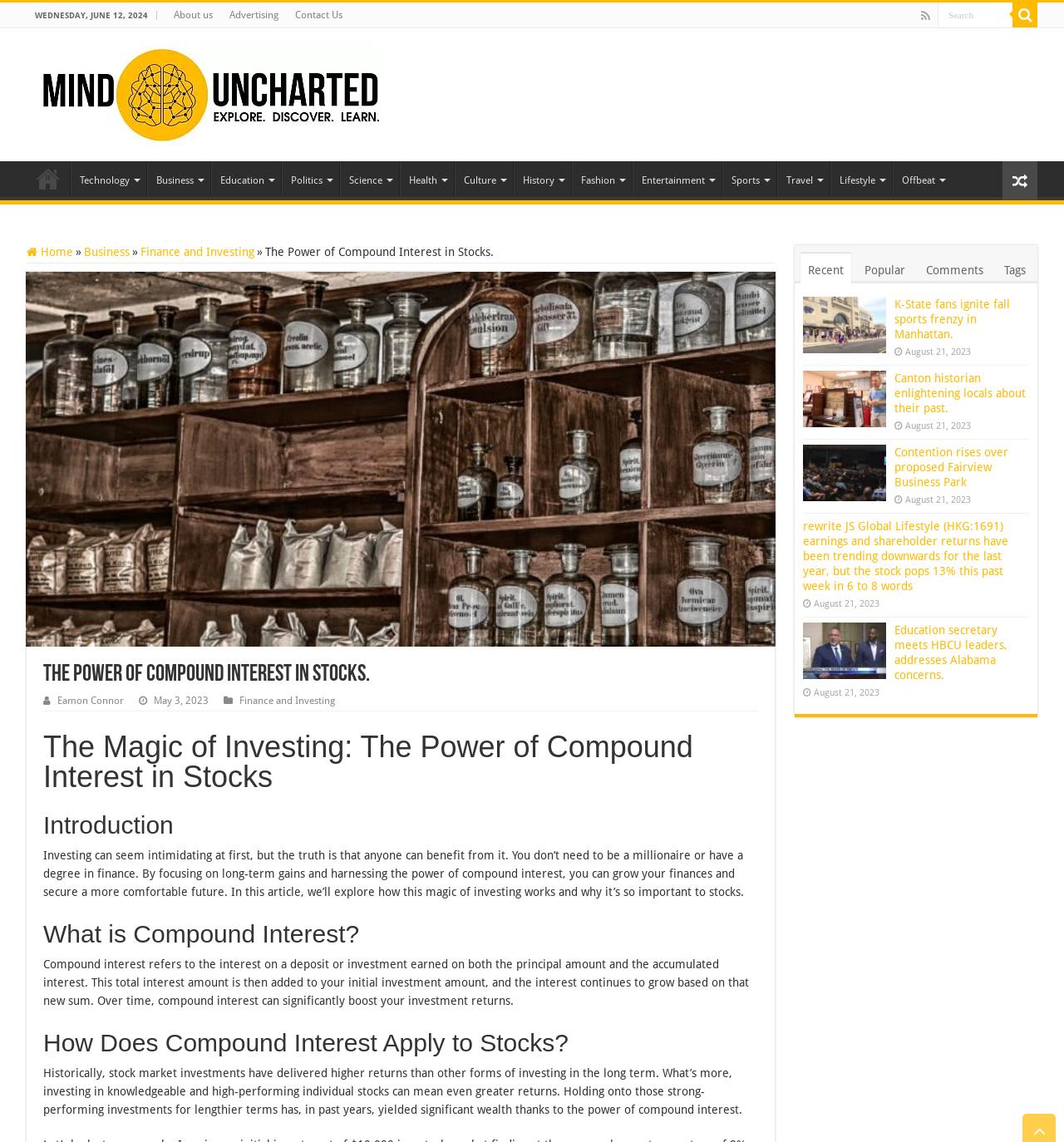Kindly determine the bounding box coordinates of the area that needs to be clicked to fulfill this instruction: "Search for something".

[0.881, 0.002, 0.952, 0.023]